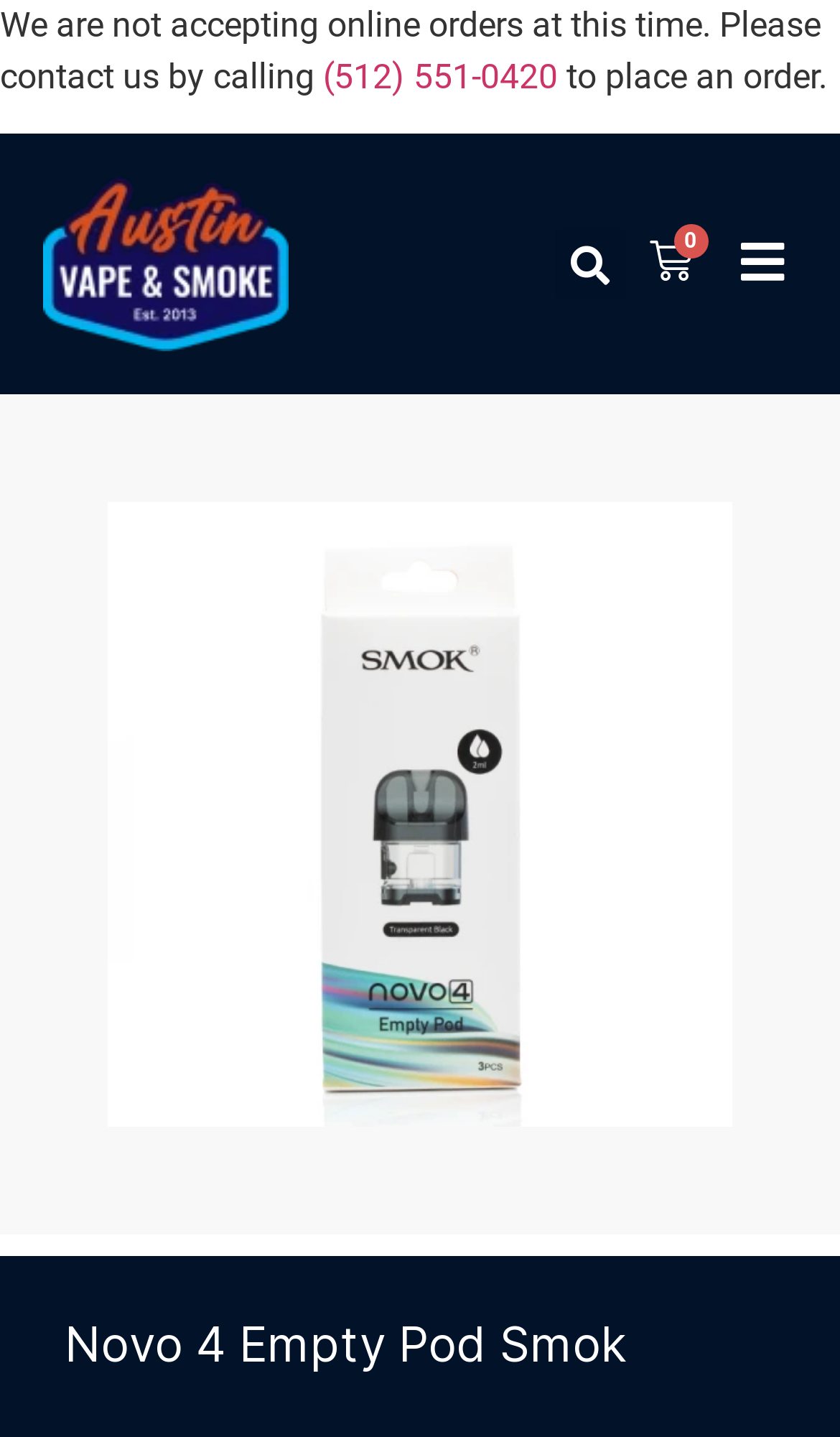Find the bounding box coordinates for the HTML element described in this sentence: "(512) 551-0420". Provide the coordinates as four float numbers between 0 and 1, in the format [left, top, right, bottom].

[0.385, 0.039, 0.664, 0.067]